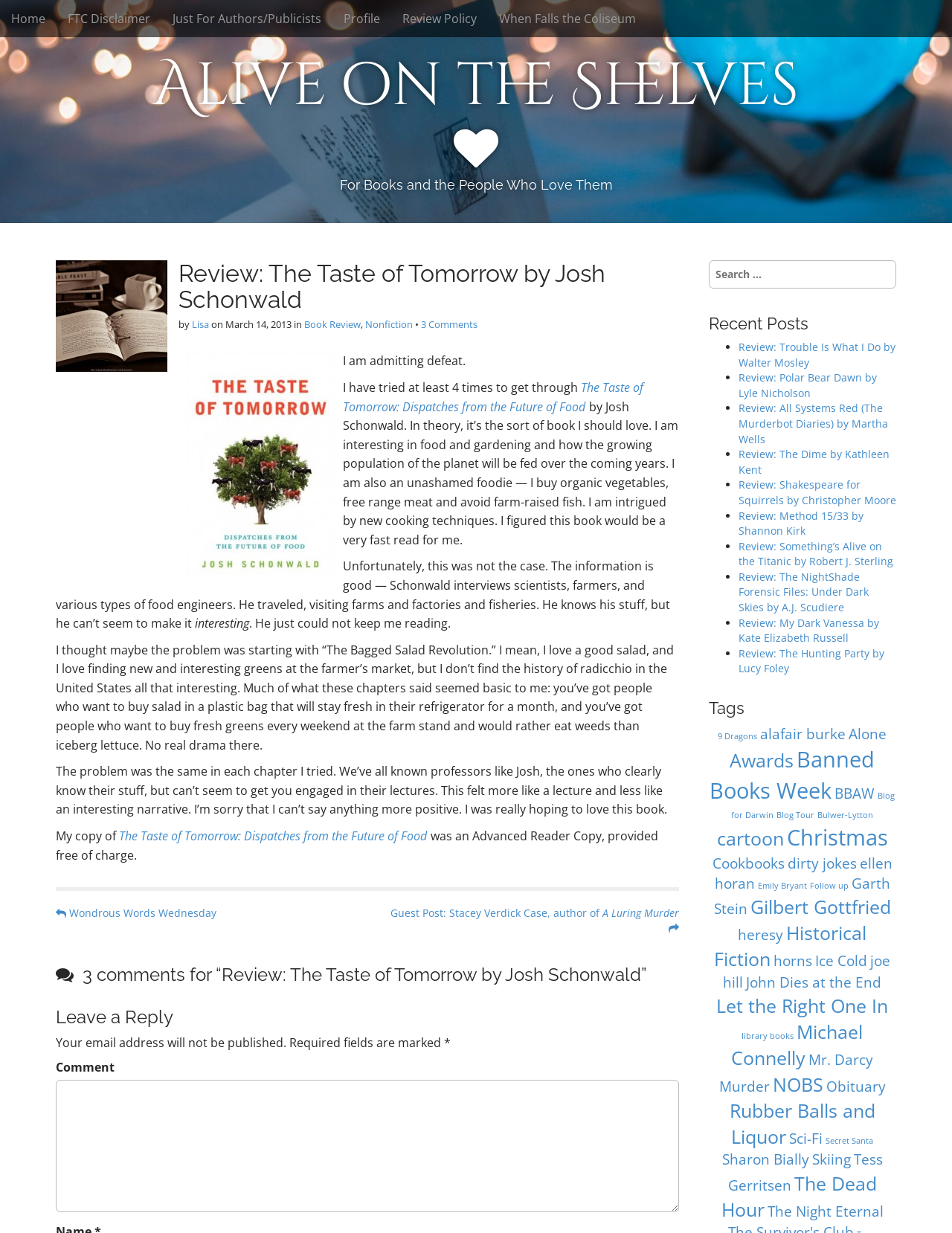Provide a thorough description of this webpage.

This webpage is a book review blog, specifically a review of "The Taste of Tomorrow" by Josh Schonwald. At the top of the page, there are several links to other sections of the blog, including "Home", "FTC Disclaimer", "Just For Authors/Publicists", "Profile", "Review Policy", and "When Falls the Coliseum". 

Below these links, there is a heading "Alive on the Shelves" and a subheading "For Books and the People Who Love Them". The main content of the page is a review of the book, which is divided into several paragraphs. The review is written by "Lisa" and posted on March 14, 2013. The review is categorized under "Book Review" and "Nonfiction". 

The review itself discusses the author's disappointment with the book, despite its interesting topic. The author found the writing style to be dry and unengaging, making it difficult to finish the book. 

At the bottom of the page, there are links to other posts, including "Wondrous Words Wednesday" and "Guest Post: Stacey Verdick Case, author of A Luring Murder". There is also a section for comments, with a heading "3 comments for “Review: The Taste of Tomorrow by Josh Schonwald”" and a form to leave a reply. 

On the right side of the page, there is a search bar and a list of recent posts, including reviews of other books. There is also a list of tags, with links to other posts categorized under each tag.